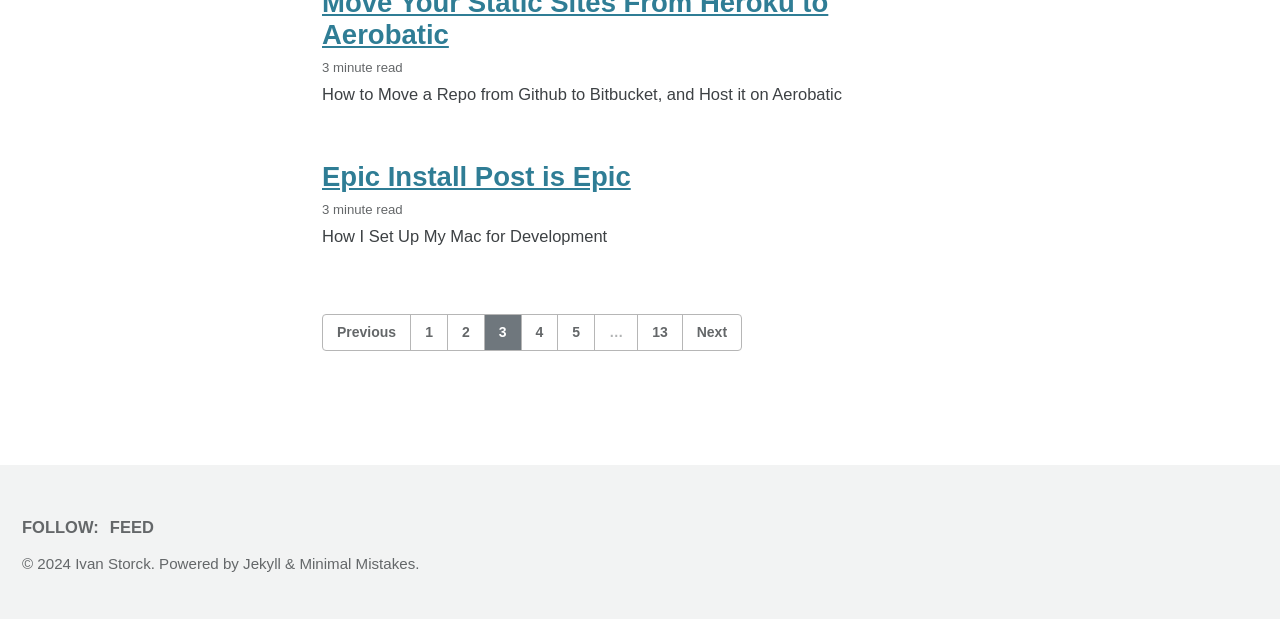What is the estimated reading time of the article?
Using the visual information, respond with a single word or phrase.

3 minute